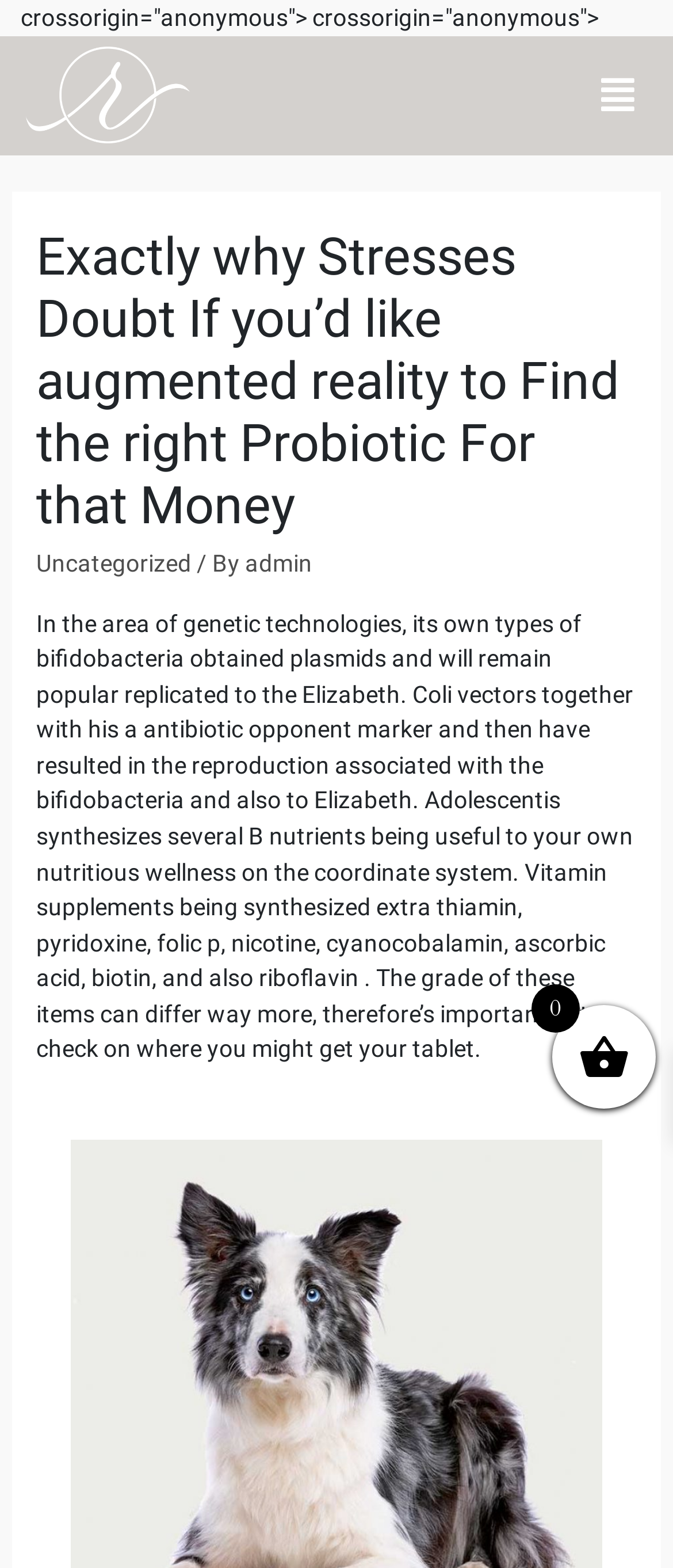Provide a one-word or short-phrase answer to the question:
What is the function of the 'Menu' button?

Has popup menu